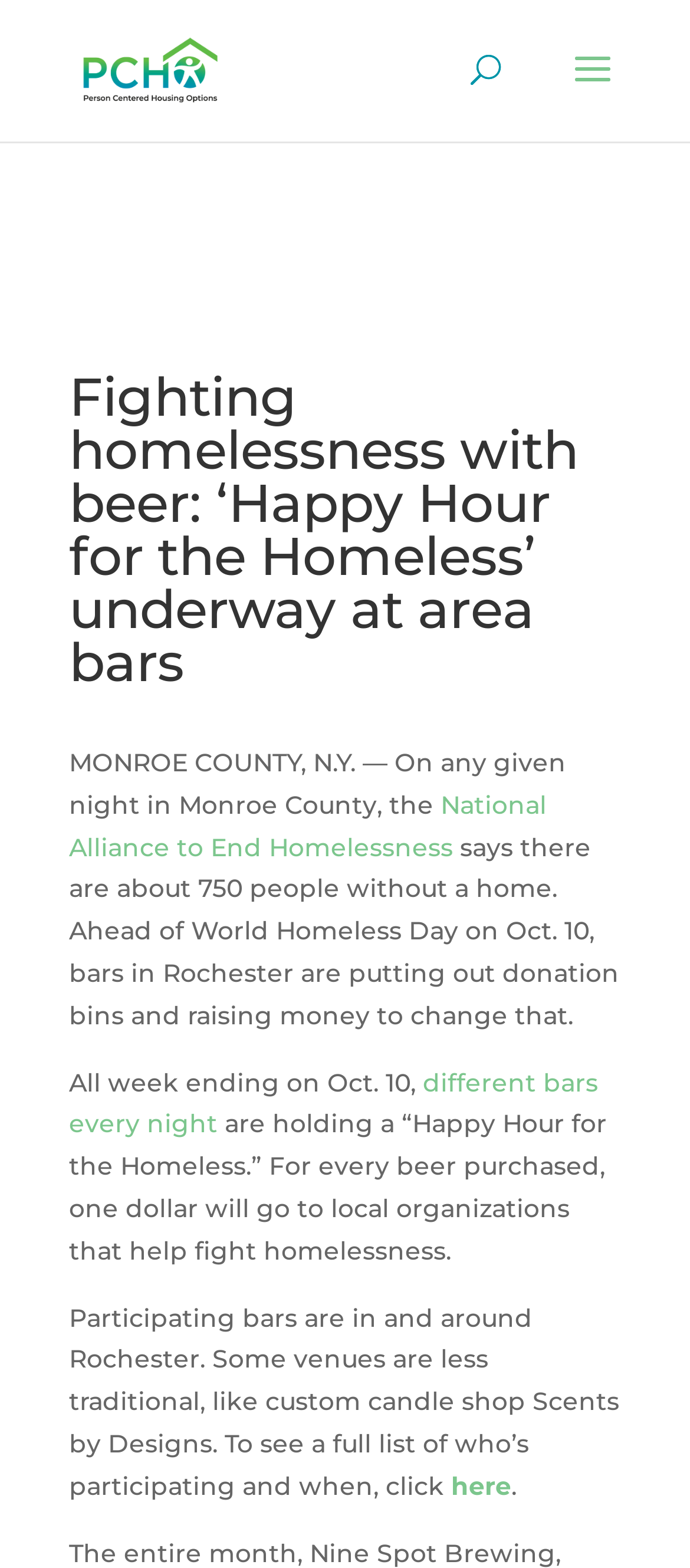Identify and extract the main heading of the webpage.

Fighting homelessness with beer: ‘Happy Hour for the Homeless’ underway at area bars